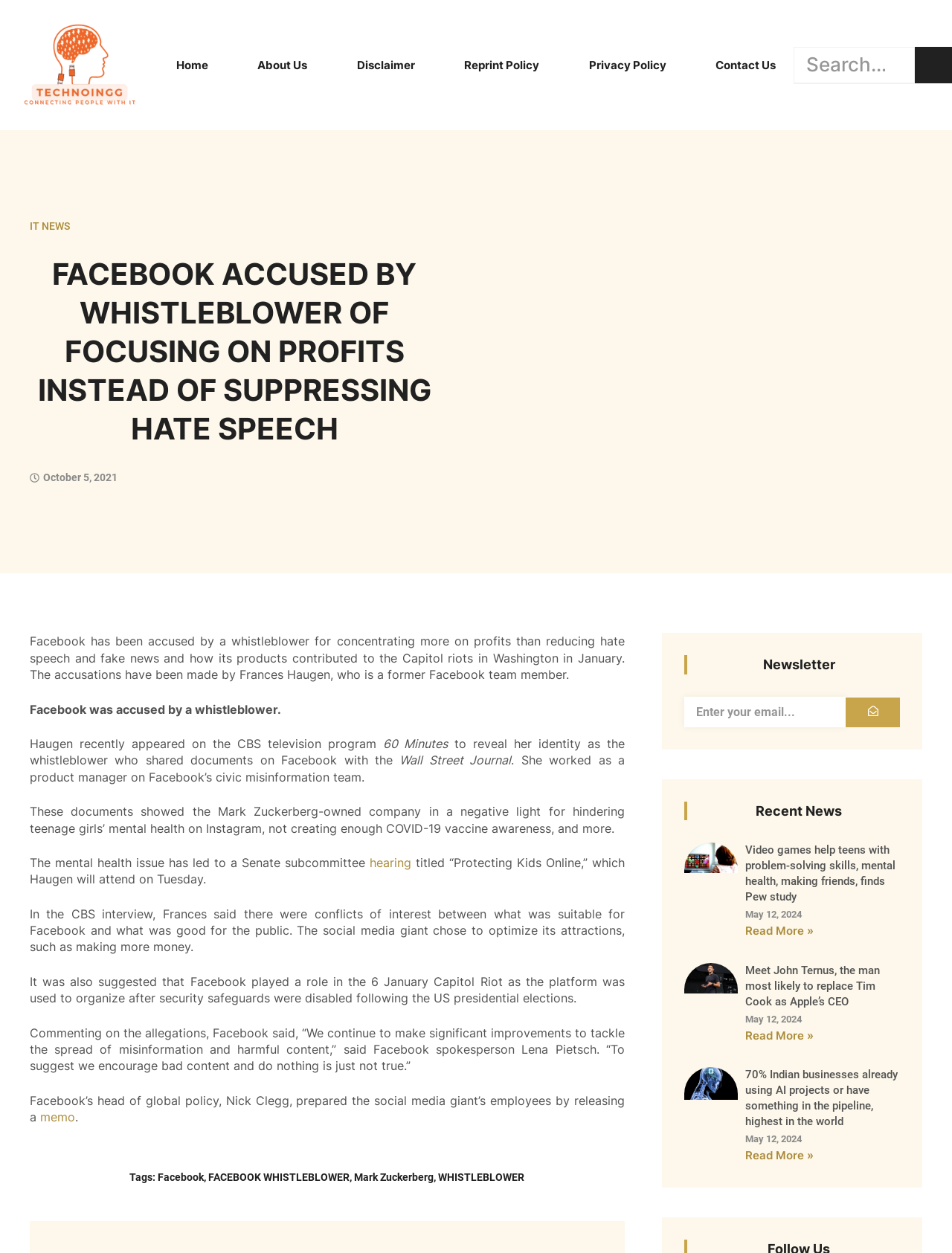Kindly determine the bounding box coordinates of the area that needs to be clicked to fulfill this instruction: "Go to Home page".

[0.167, 0.038, 0.237, 0.065]